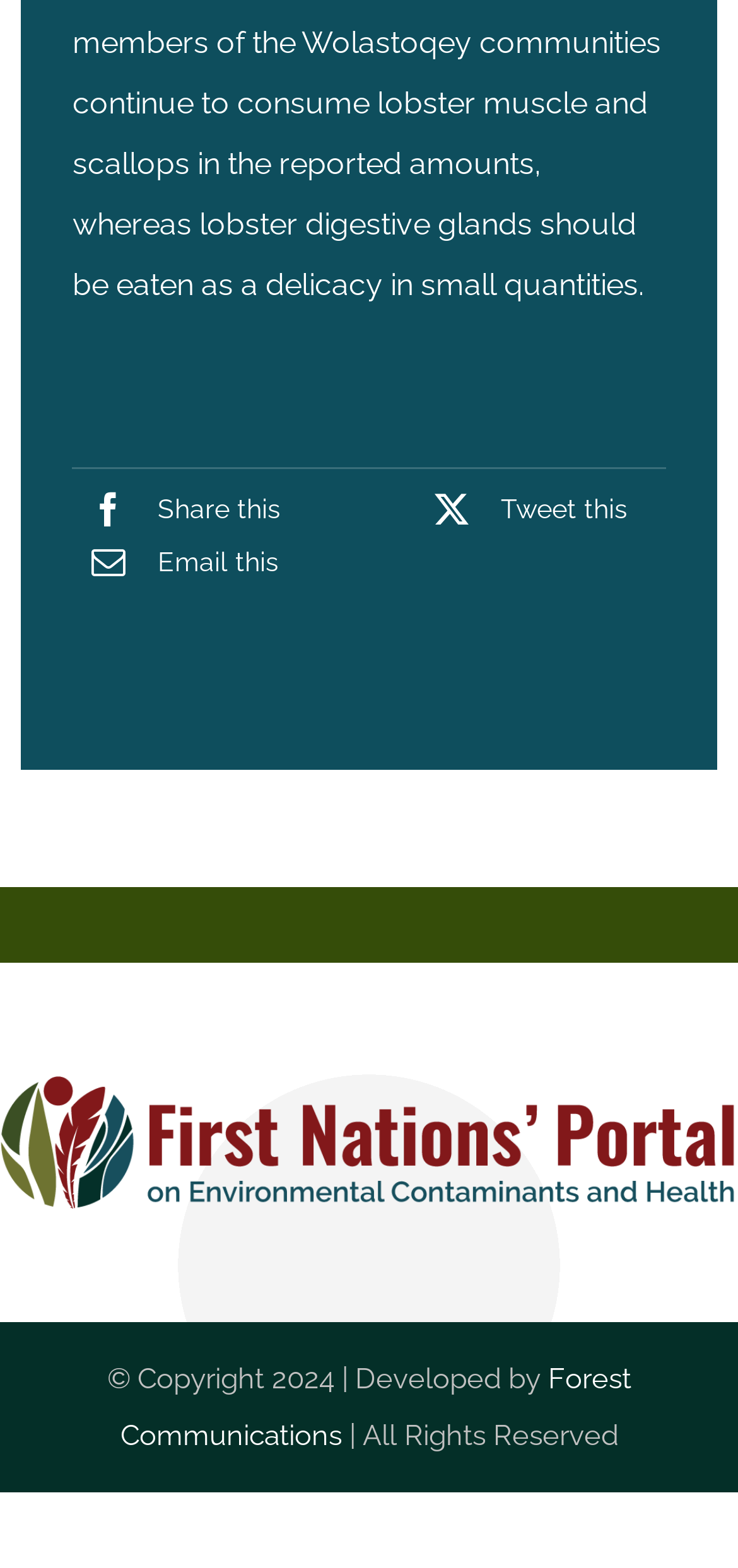What is the last part of the copyright statement?
Please provide a comprehensive and detailed answer to the question.

I read the copyright statement at the bottom of the webpage, which ends with '| All Rights Reserved', so the answer is All Rights Reserved.